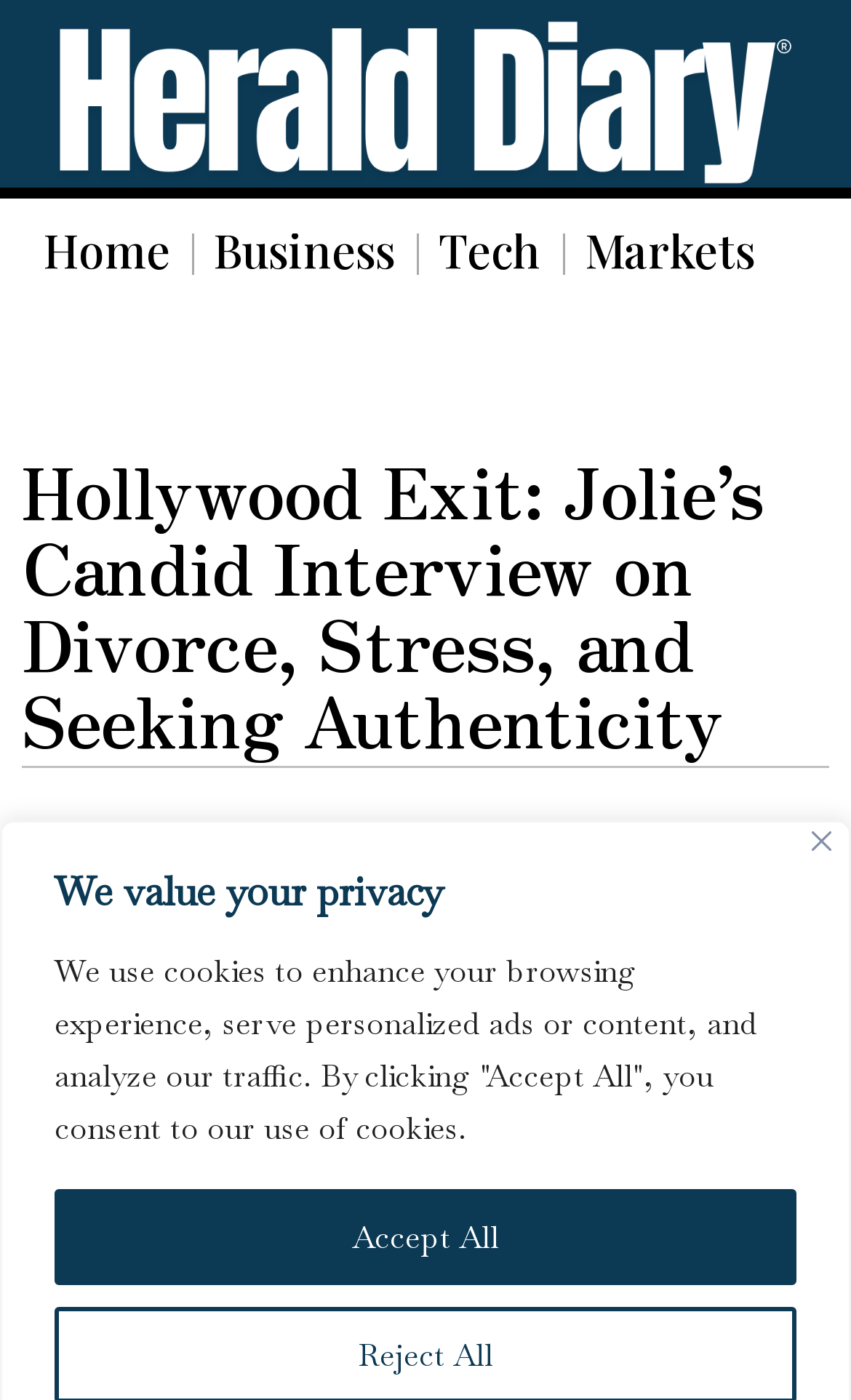Please identify the bounding box coordinates of the element on the webpage that should be clicked to follow this instruction: "Go to Home page". The bounding box coordinates should be given as four float numbers between 0 and 1, formatted as [left, top, right, bottom].

[0.026, 0.154, 0.226, 0.203]